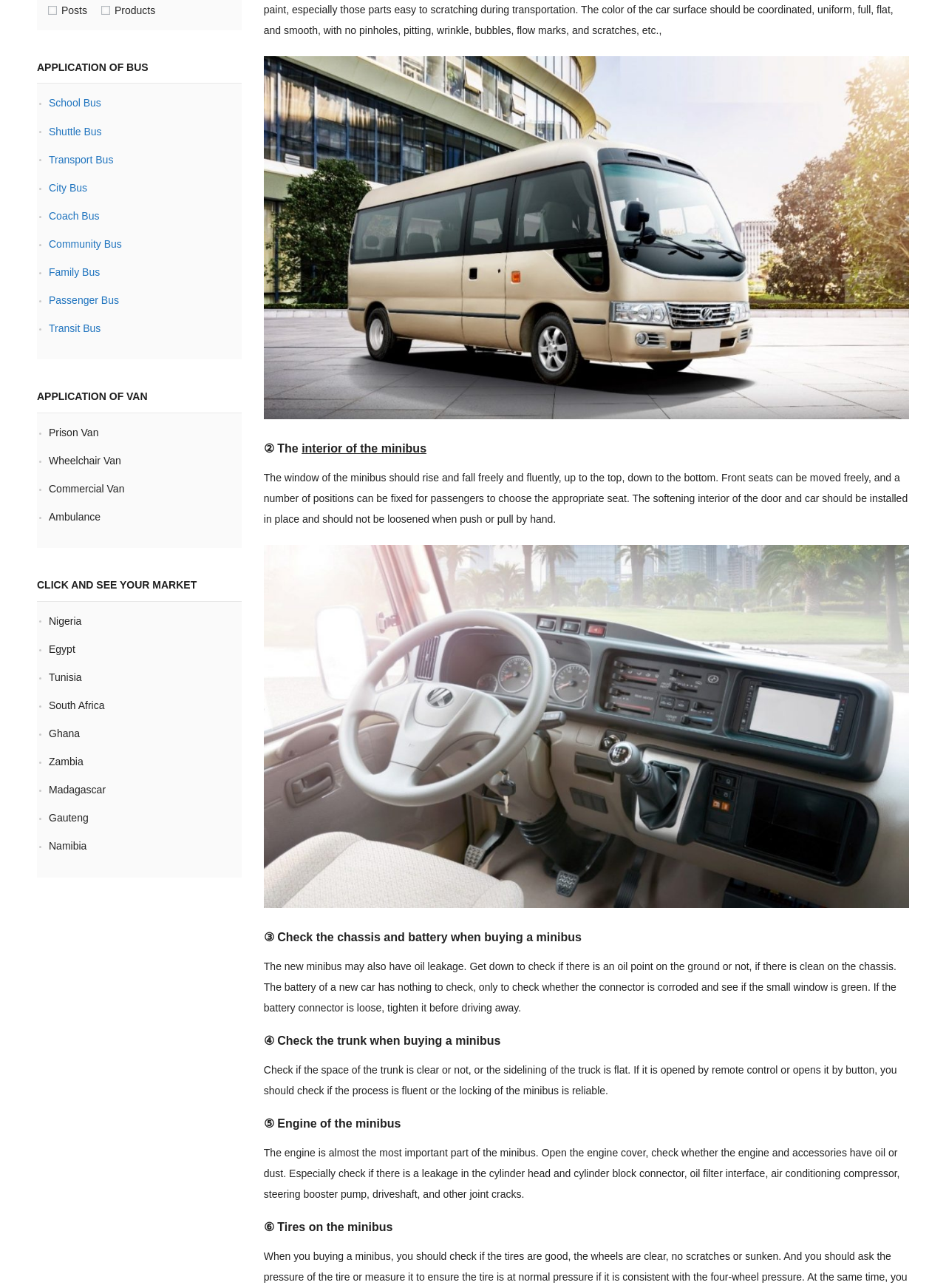Identify the bounding box of the UI component described as: "Coach Bus".

[0.052, 0.163, 0.105, 0.172]